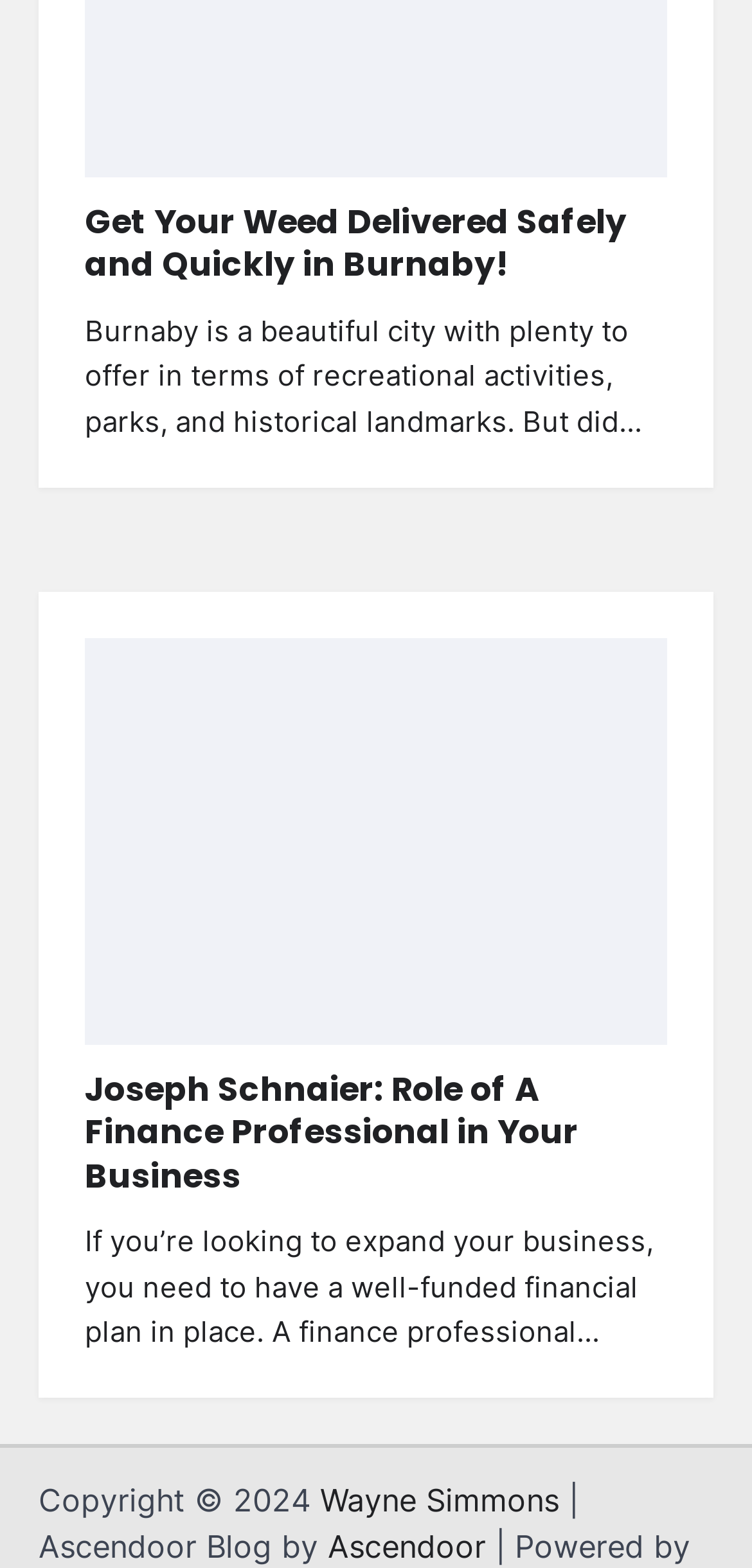What is the year of copyright?
Answer the question based on the image using a single word or a brief phrase.

2024